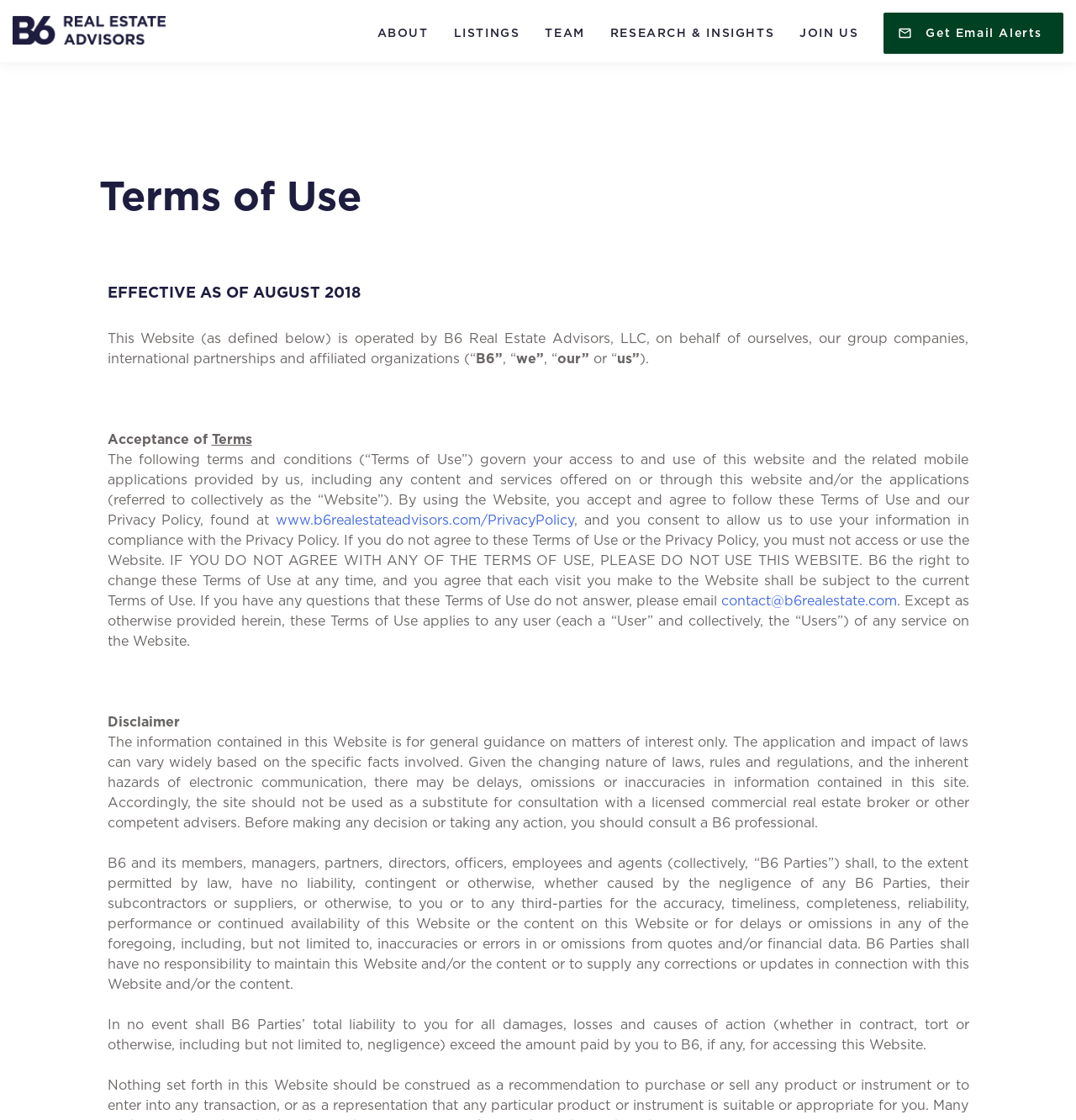Please identify the bounding box coordinates of the clickable element to fulfill the following instruction: "Click on LISTINGS". The coordinates should be four float numbers between 0 and 1, i.e., [left, top, right, bottom].

[0.422, 0.022, 0.483, 0.038]